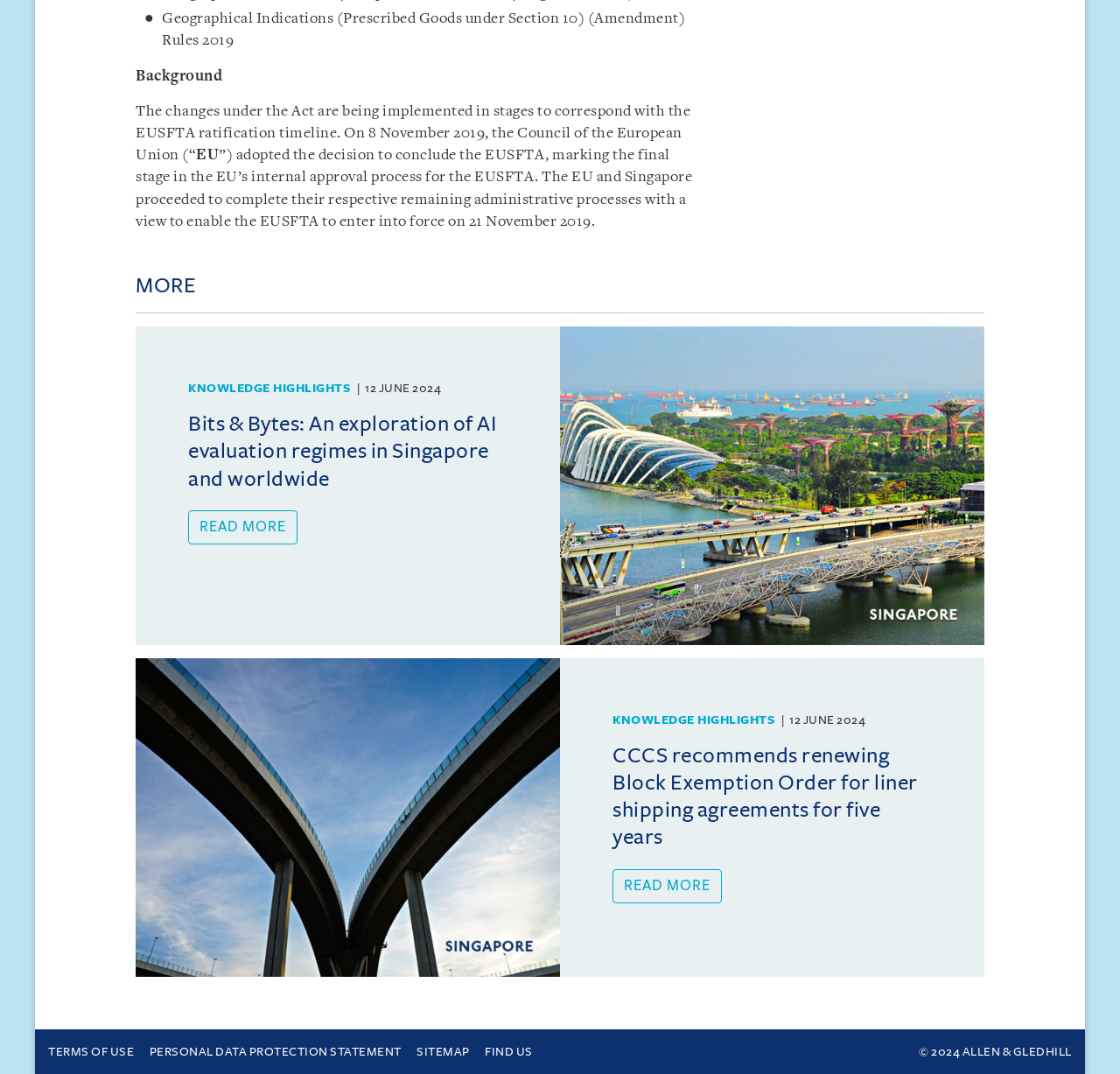Locate the UI element described by Search in the provided webpage screenshot. Return the bounding box coordinates in the format (top-left x, top-left y, bottom-right x, bottom-right y), ensuring all values are between 0 and 1.

None